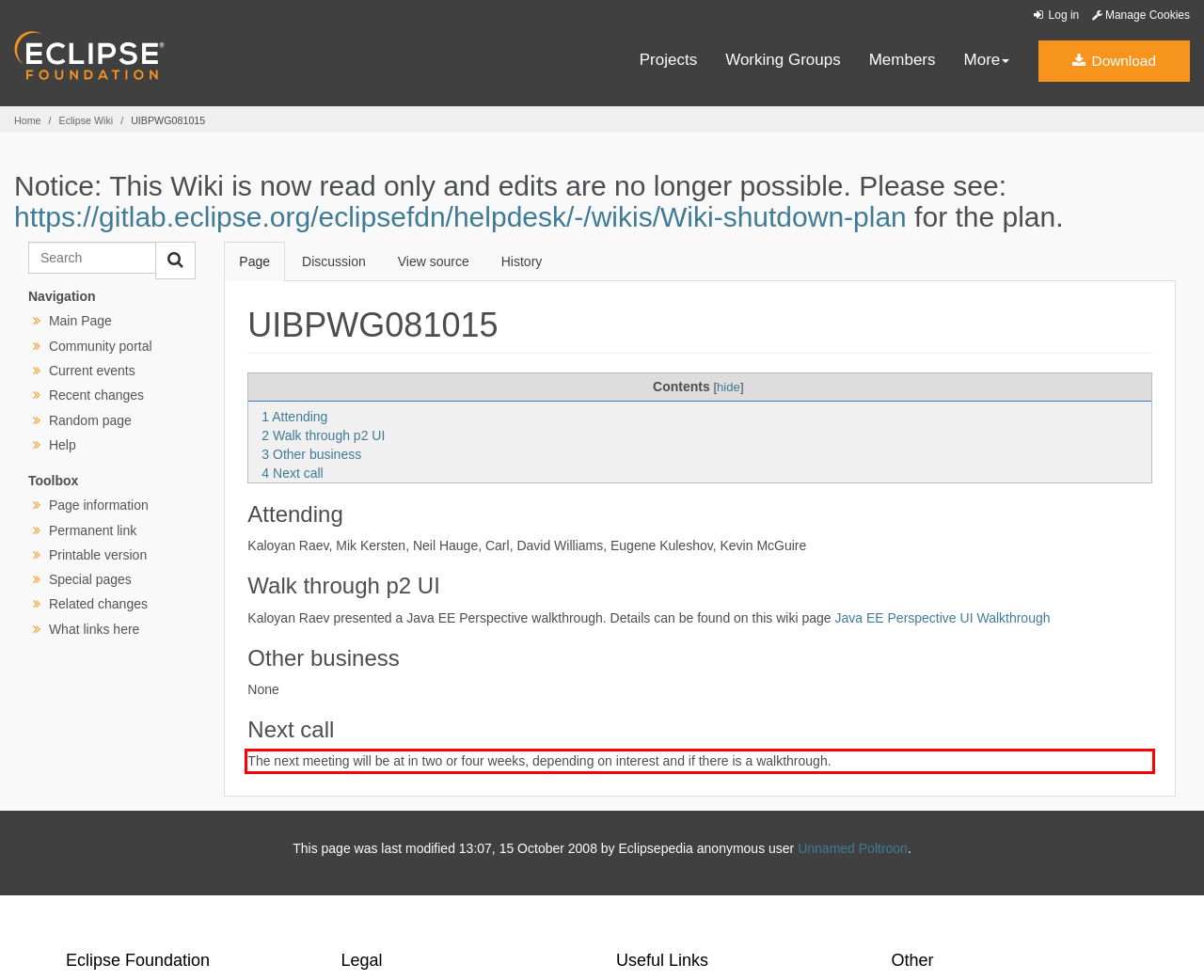You have a screenshot of a webpage with a red bounding box. Identify and extract the text content located inside the red bounding box.

The next meeting will be at in two or four weeks, depending on interest and if there is a walkthrough.